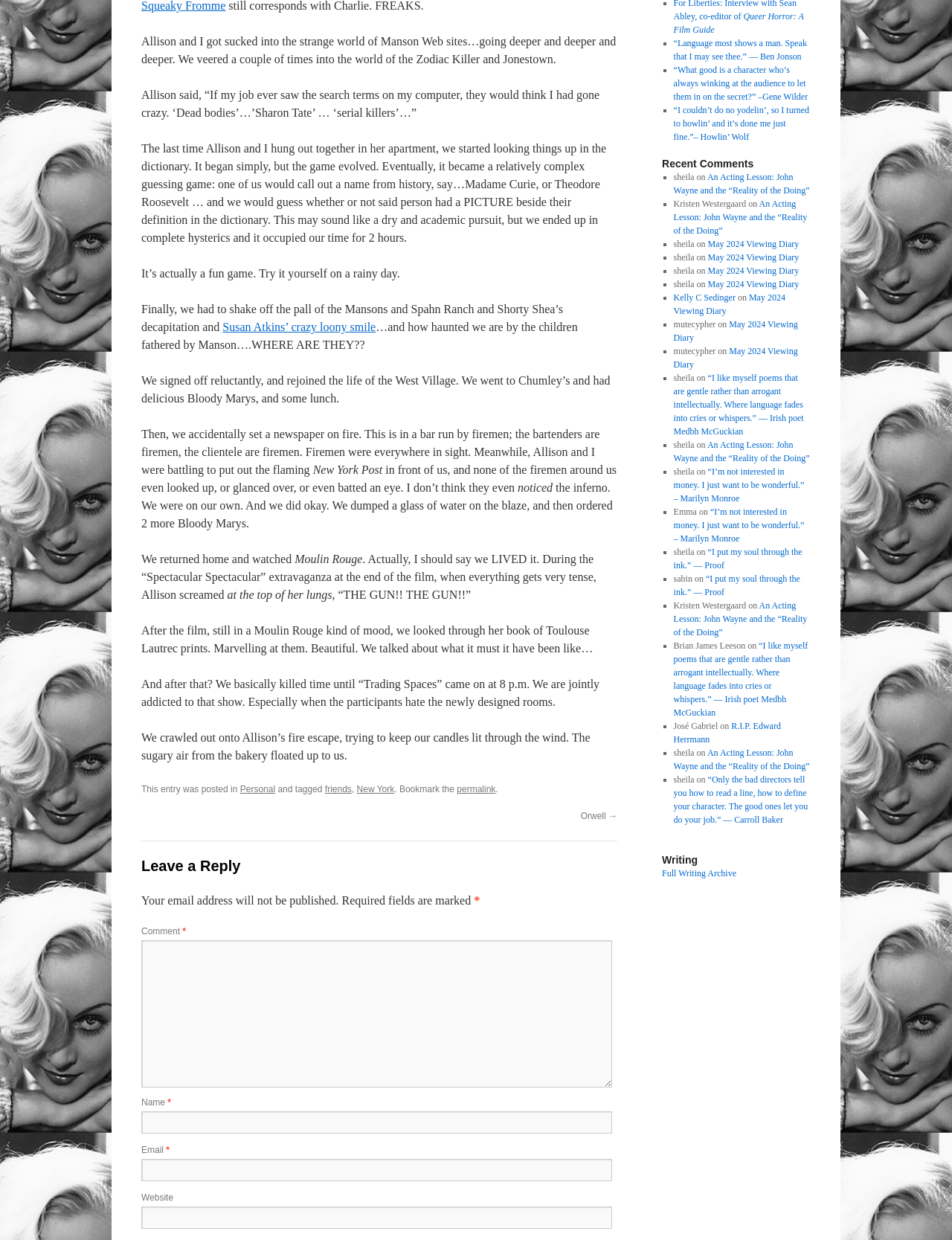Please identify the bounding box coordinates of the clickable area that will fulfill the following instruction: "Click the permalink to bookmark the post". The coordinates should be in the format of four float numbers between 0 and 1, i.e., [left, top, right, bottom].

[0.48, 0.632, 0.521, 0.641]